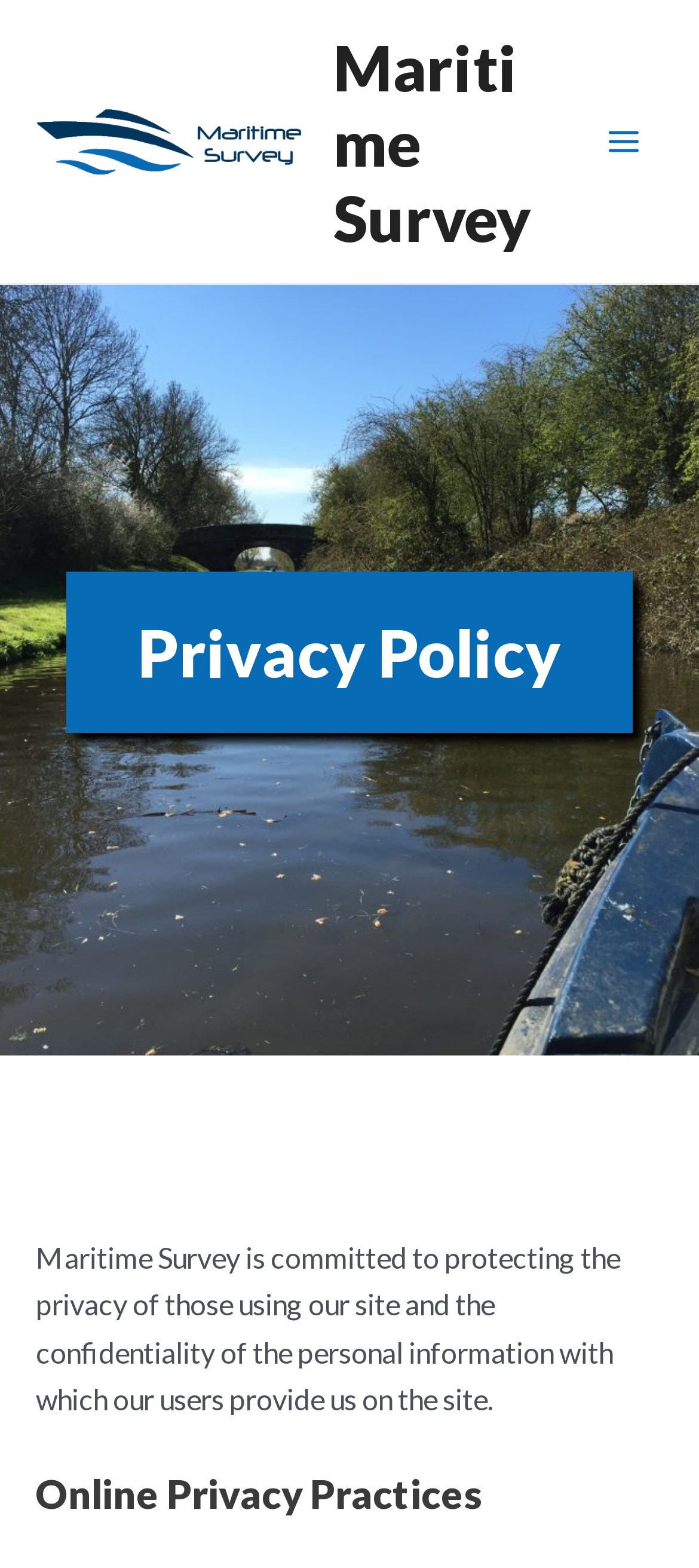Based on the visual content of the image, answer the question thoroughly: How many images are on the page?

There are two image elements on the page, one with the text 'Maritime Survey' and another with no text, which is located inside the button element with the text 'Main Menu'.